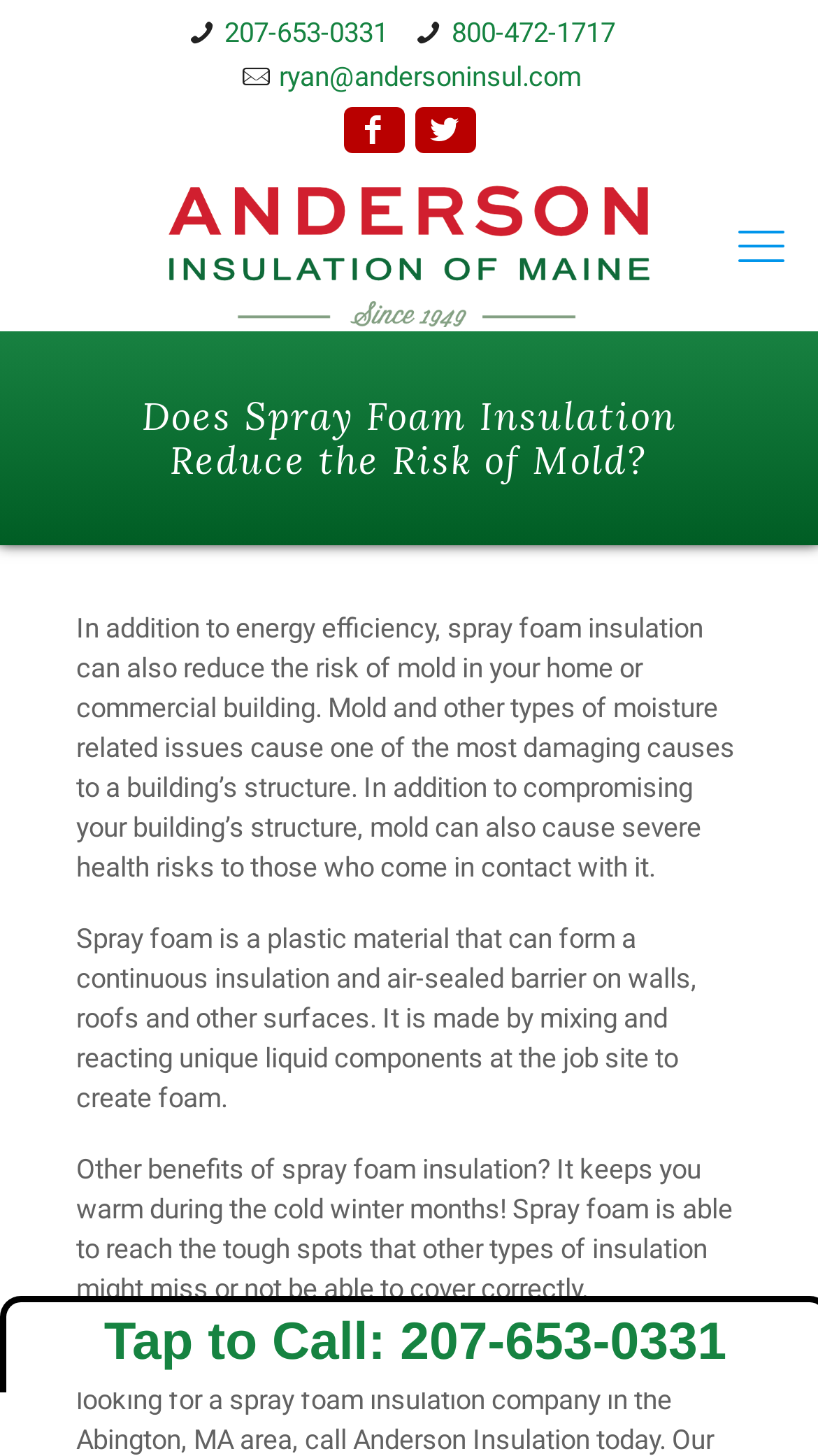Use a single word or phrase to respond to the question:
What is the purpose of spray foam insulation?

Insulation and air-sealed barrier